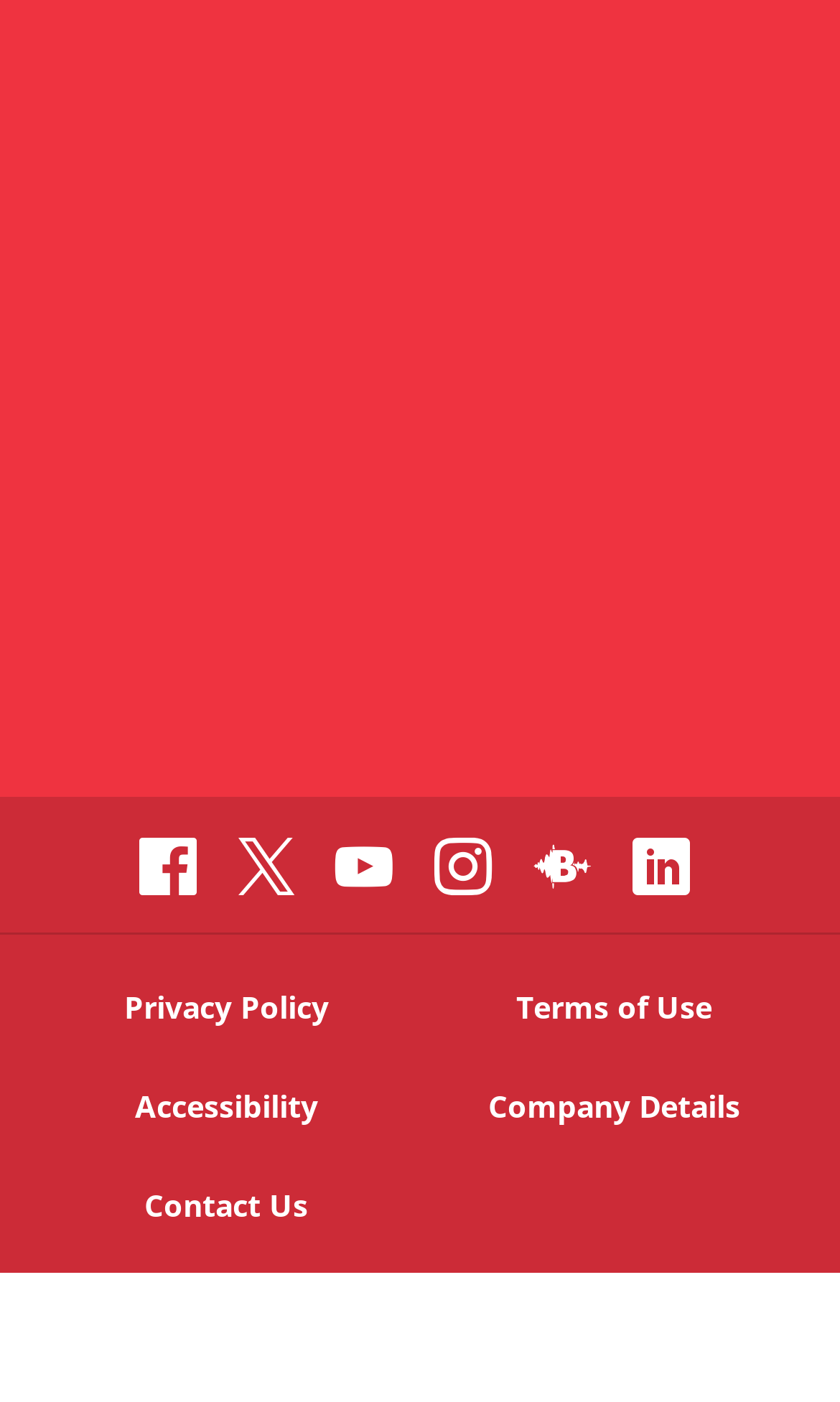Identify the bounding box coordinates for the UI element described by the following text: "Privacy Policy". Provide the coordinates as four float numbers between 0 and 1, in the format [left, top, right, bottom].

[0.145, 0.703, 0.394, 0.735]